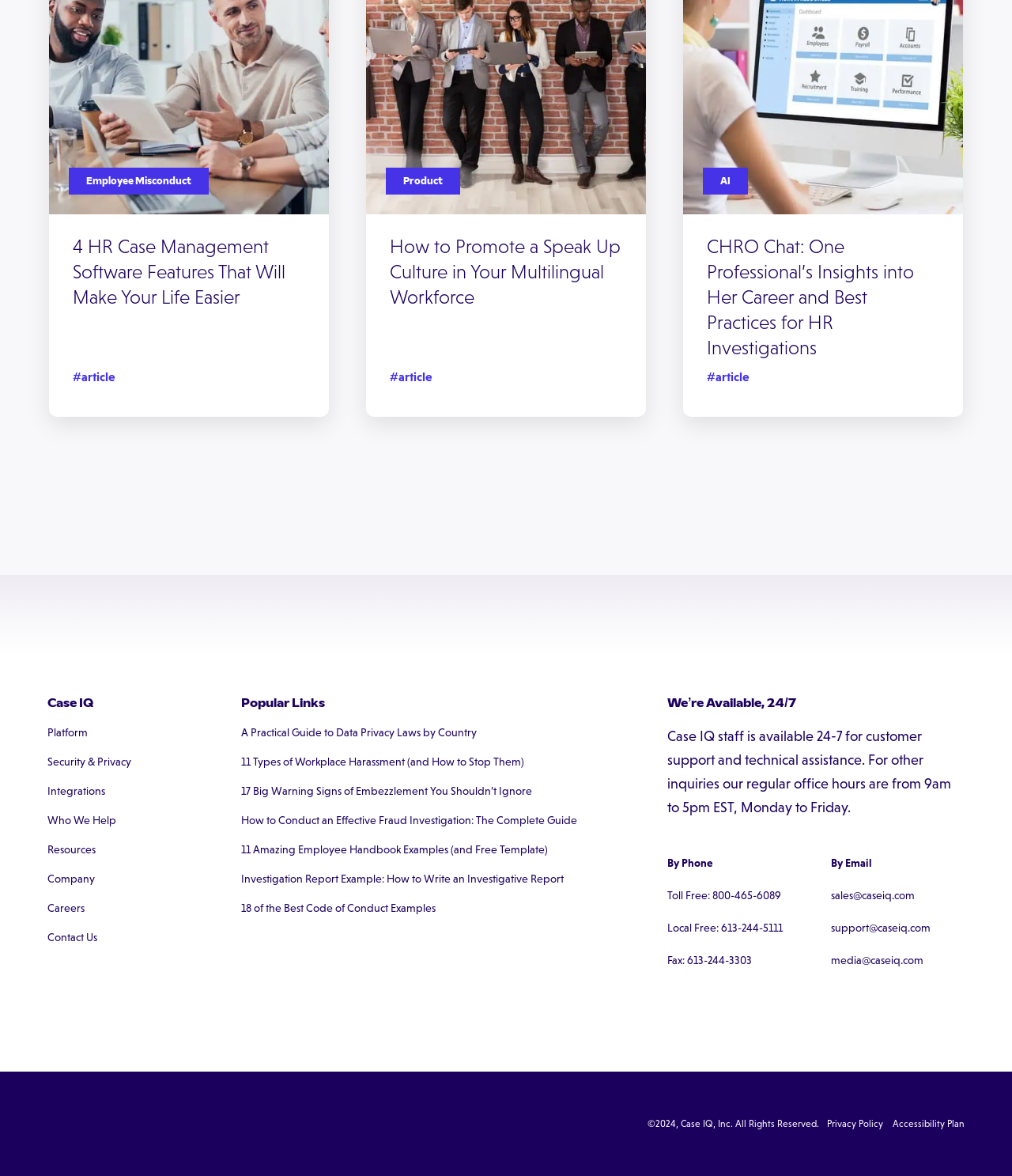Please identify the bounding box coordinates of the element's region that needs to be clicked to fulfill the following instruction: "Contact support by phone". The bounding box coordinates should consist of four float numbers between 0 and 1, i.e., [left, top, right, bottom].

[0.659, 0.748, 0.791, 0.776]